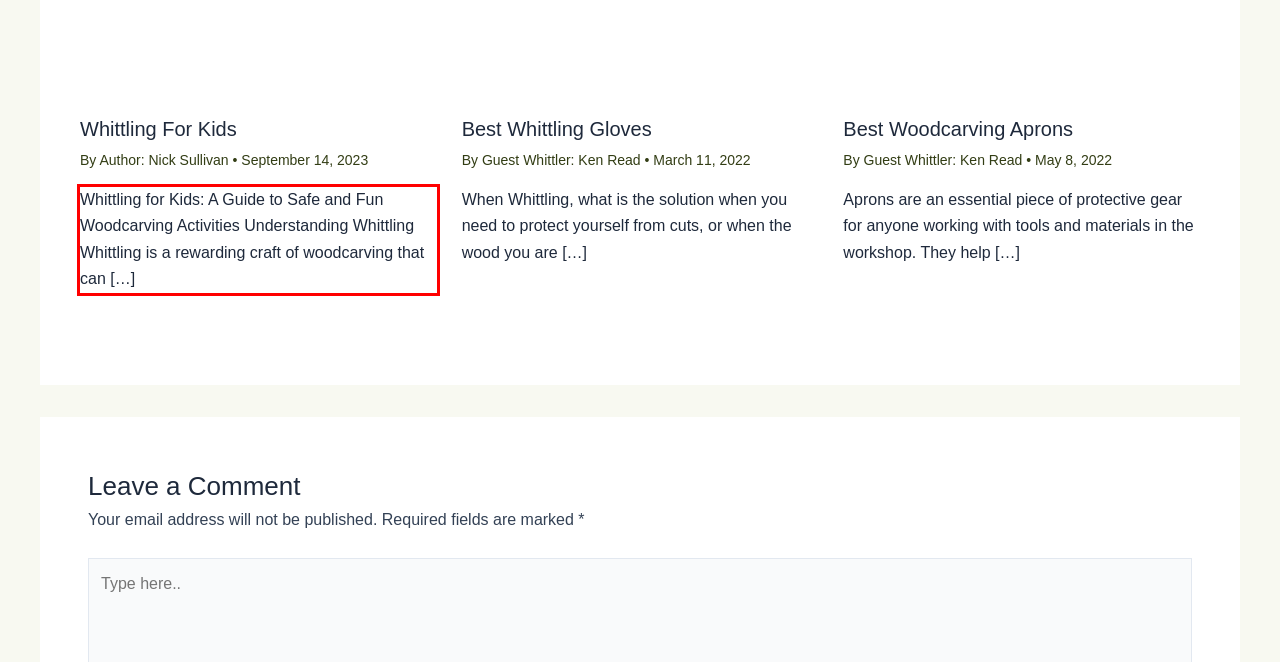Identify the text within the red bounding box on the webpage screenshot and generate the extracted text content.

Whittling for Kids: A Guide to Safe and Fun Woodcarving Activities Understanding Whittling Whittling is a rewarding craft of woodcarving that can […]